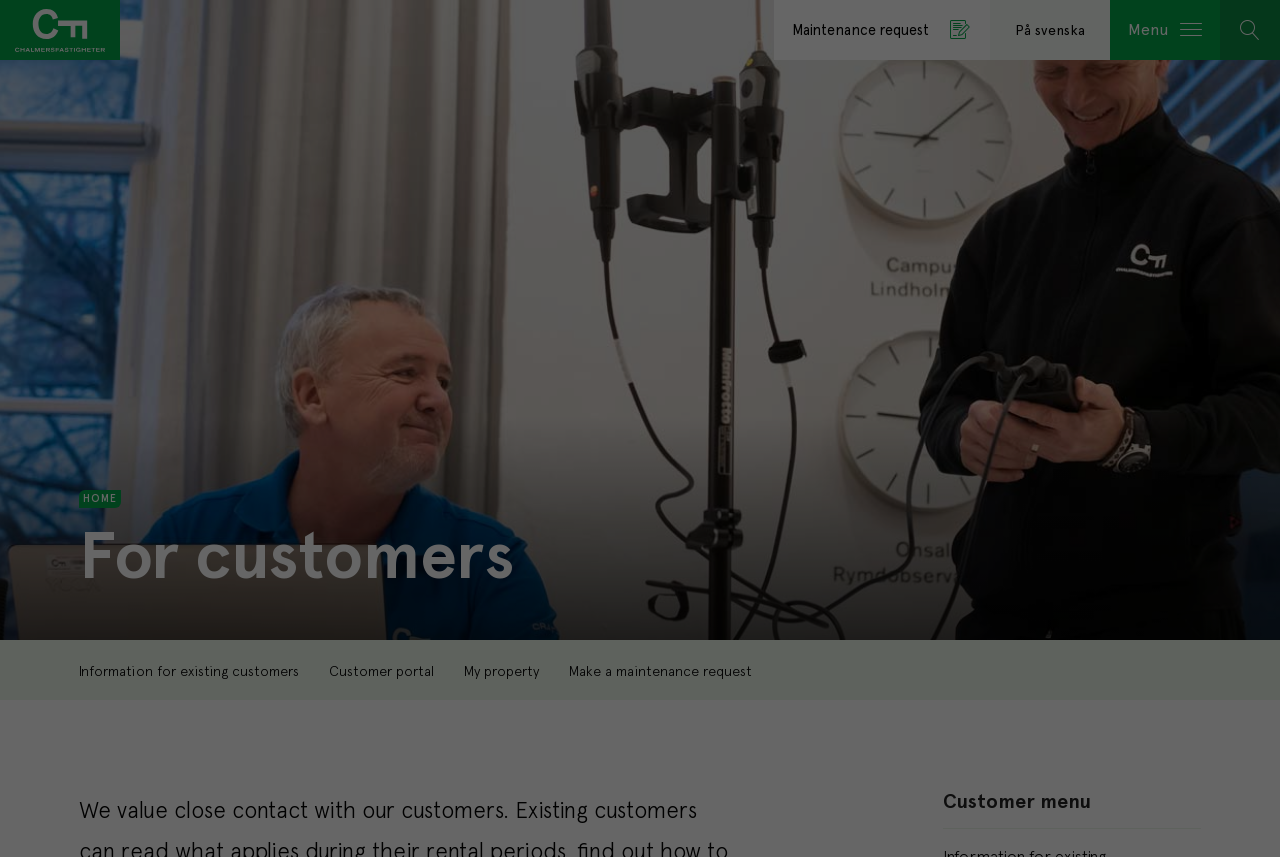Specify the bounding box coordinates of the area to click in order to execute this command: 'Click on maintenance request'. The coordinates should consist of four float numbers ranging from 0 to 1, and should be formatted as [left, top, right, bottom].

[0.605, 0.0, 0.774, 0.07]